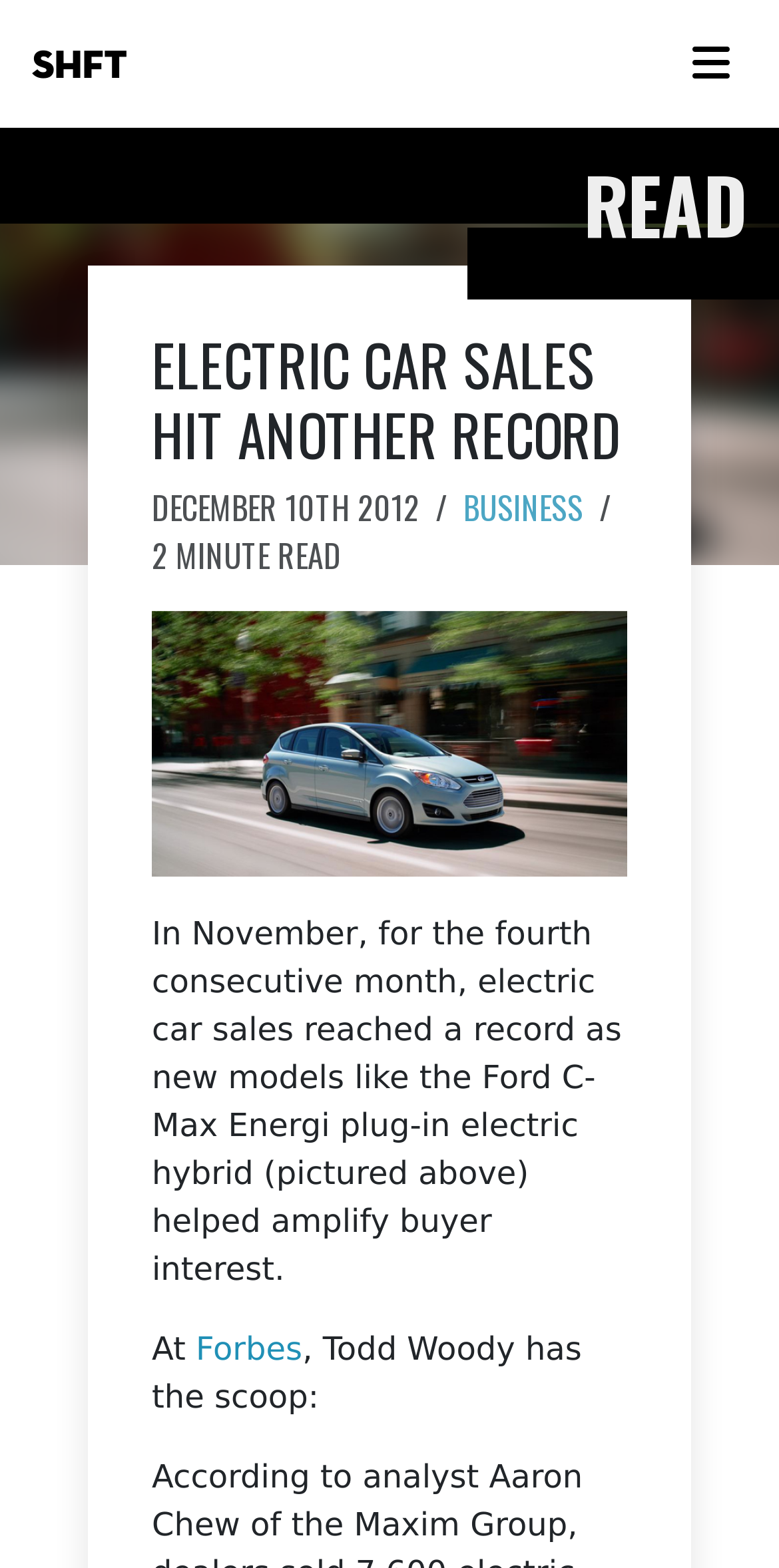Provide the bounding box coordinates for the area that should be clicked to complete the instruction: "go to SHFT ORIGINALS".

[0.222, 0.202, 0.778, 0.277]